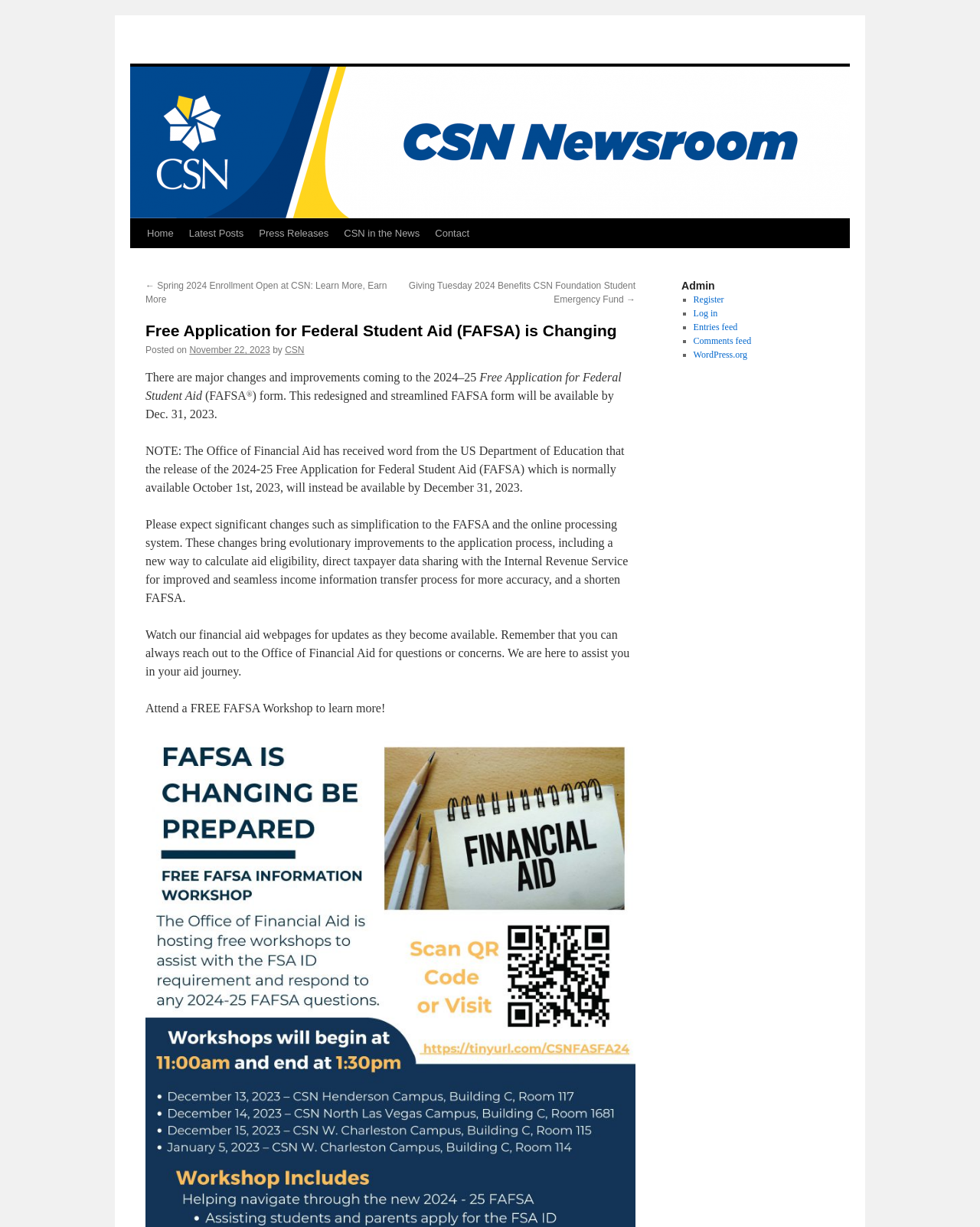Find the bounding box coordinates of the element to click in order to complete this instruction: "Attend a FREE FAFSA Workshop". The bounding box coordinates must be four float numbers between 0 and 1, denoted as [left, top, right, bottom].

[0.148, 0.572, 0.393, 0.583]